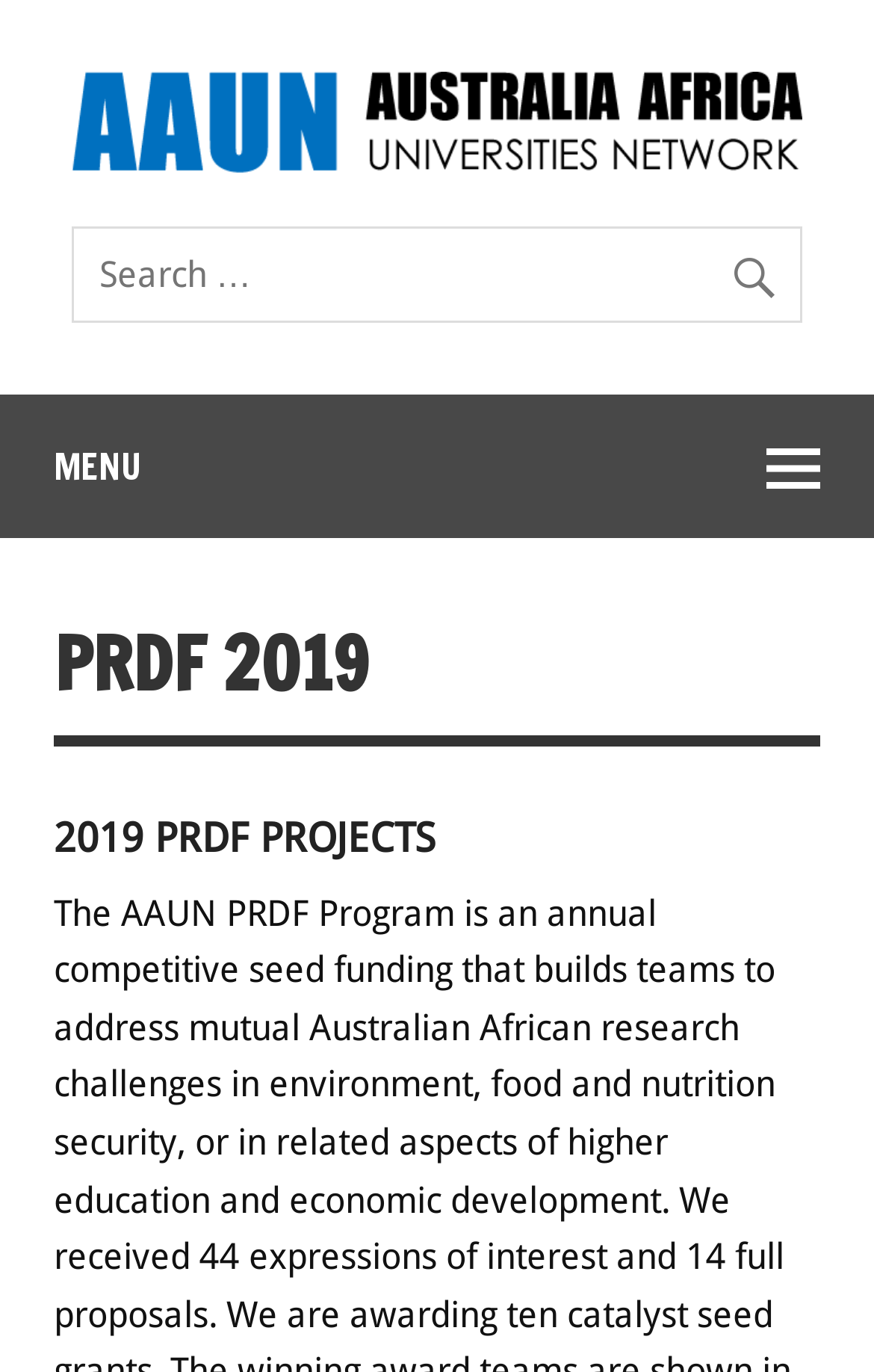Write an exhaustive caption that covers the webpage's main aspects.

The webpage is about the PRDF 2019 event organized by the Australia-Africa Universities Network (AAUN). At the top-left corner, there is a link and an image, both with the same title "AAUN: Australia-Africa Universities Network". 

Below the image, there is a search bar with a search box and a button with a magnifying glass icon. The search bar spans across the width of the page, almost from the left edge to the right edge.

On the left side of the page, there is a menu section with a heading "MENU" accompanied by an icon. Below the menu, there are three headings stacked vertically. The first heading is "PRDF 2019", followed by "2019 PRDF PROJECTS". These headings are aligned to the left and occupy a significant portion of the page's width.